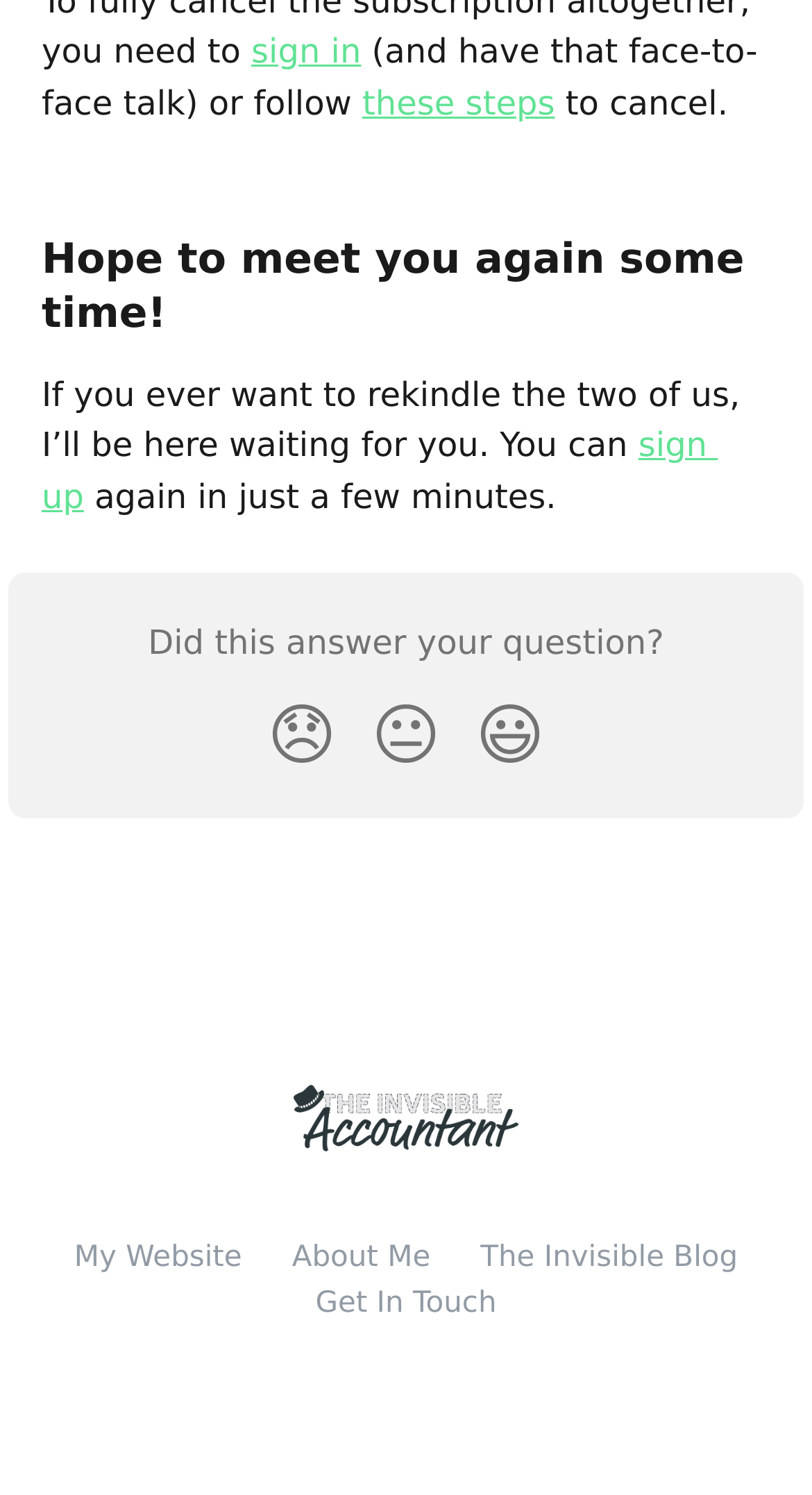Identify the bounding box coordinates of the section that should be clicked to achieve the task described: "Sign up".

[0.051, 0.285, 0.884, 0.345]